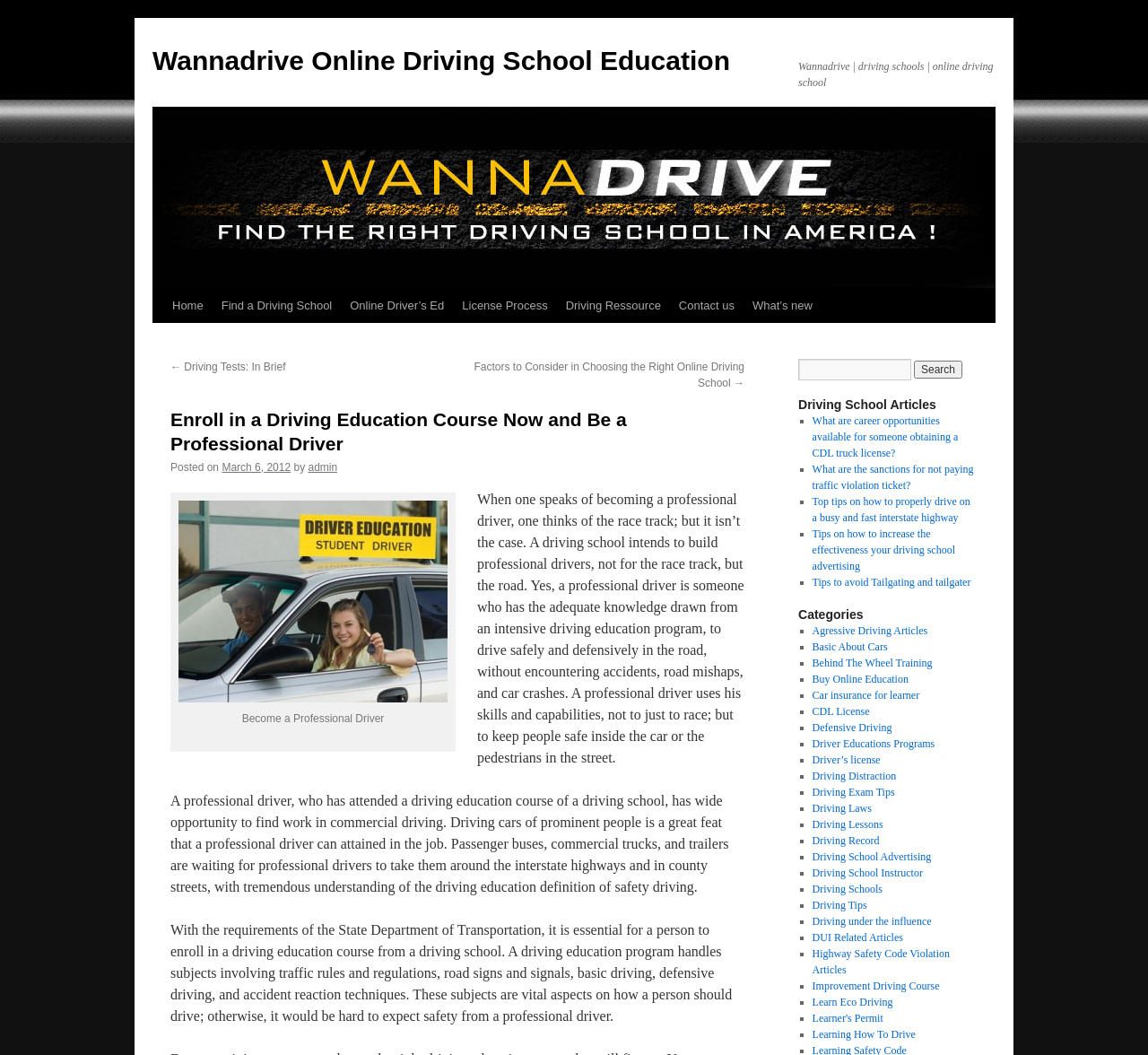Can you extract the headline from the webpage for me?

Enroll in a Driving Education Course Now and Be a Professional Driver